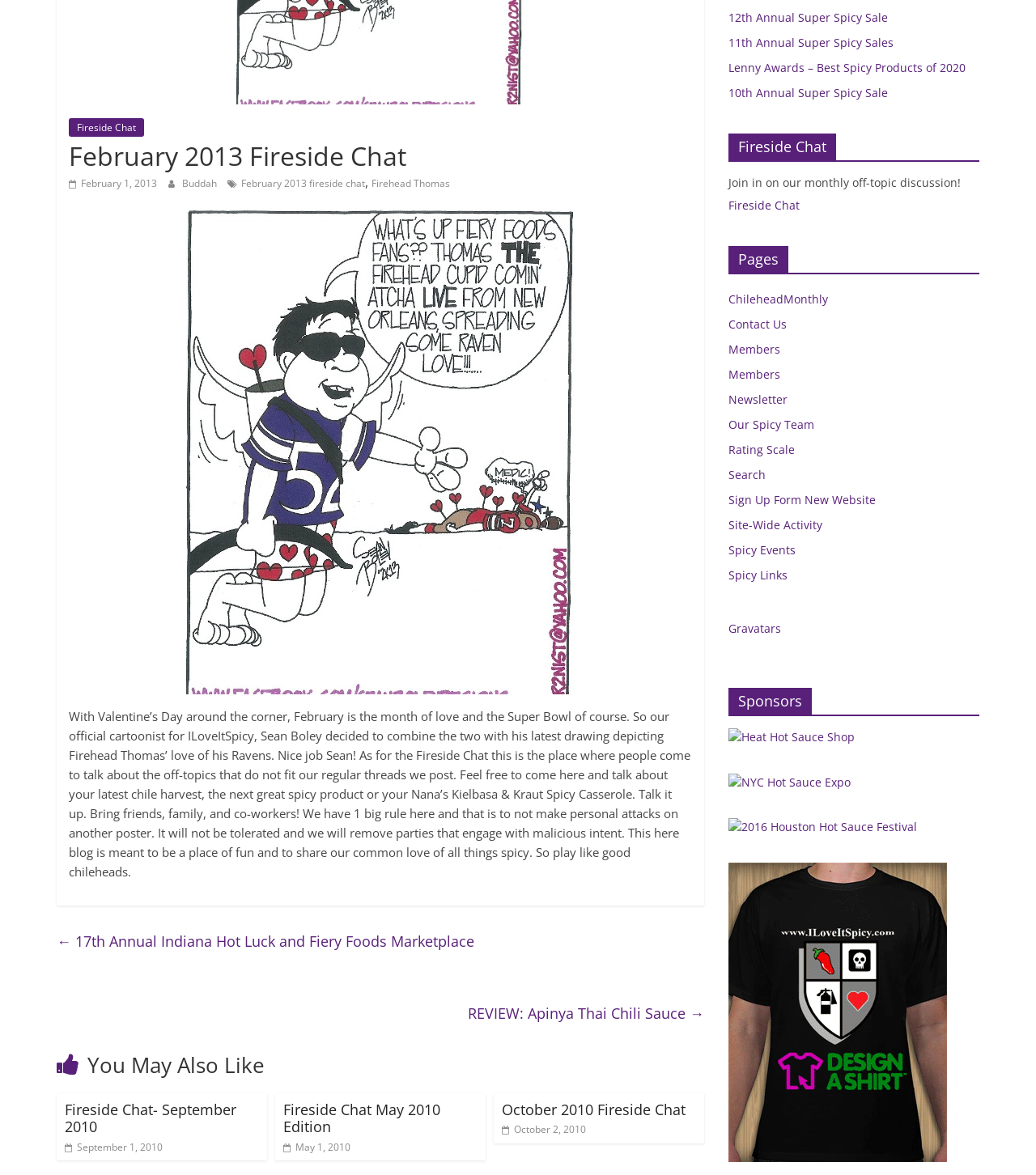Provide the bounding box coordinates of the HTML element described by the text: "alt="Design A Shirt"". The coordinates should be in the format [left, top, right, bottom] with values between 0 and 1.

[0.703, 0.735, 0.914, 0.748]